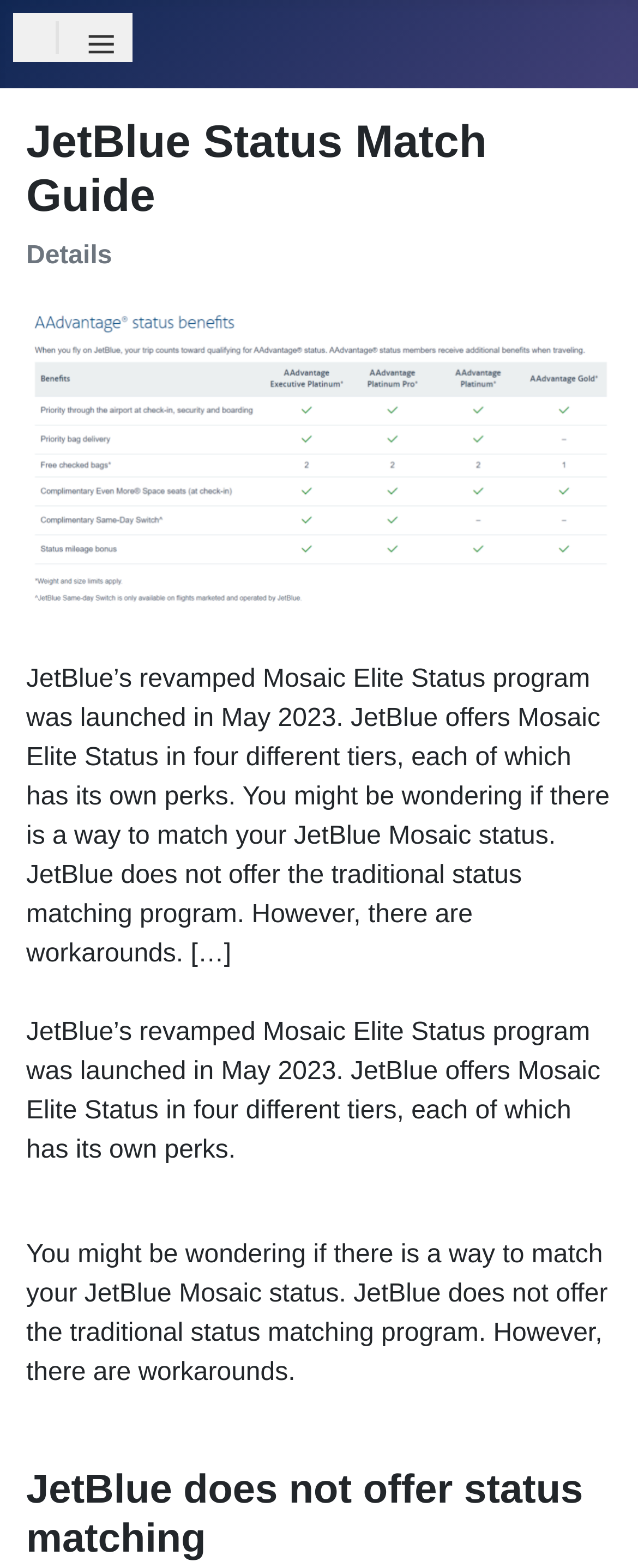How many tiers does JetBlue Mosaic Elite Status have? Examine the screenshot and reply using just one word or a brief phrase.

Four